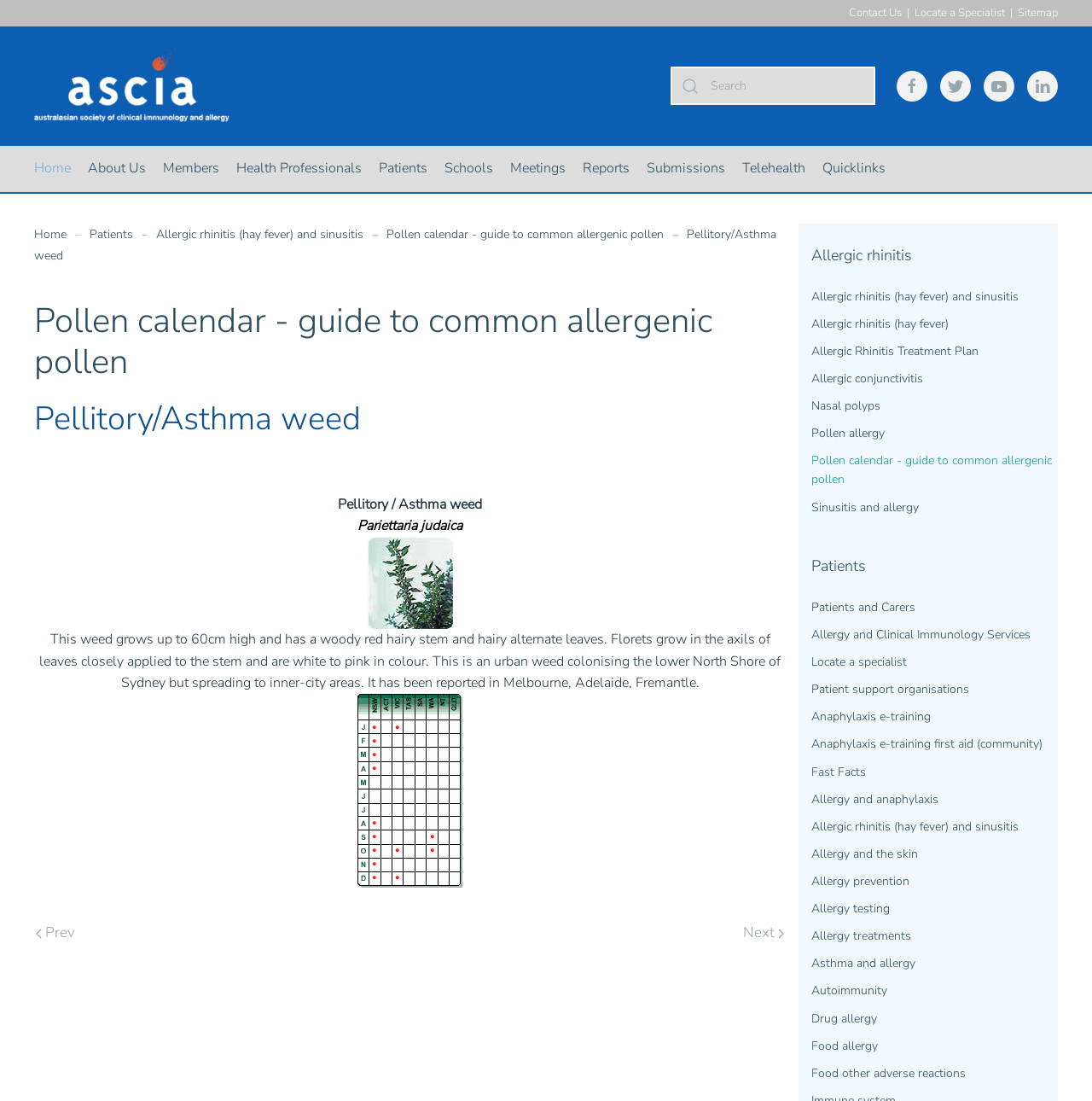How many images are there in the article section?
Based on the image, provide your answer in one word or phrase.

2